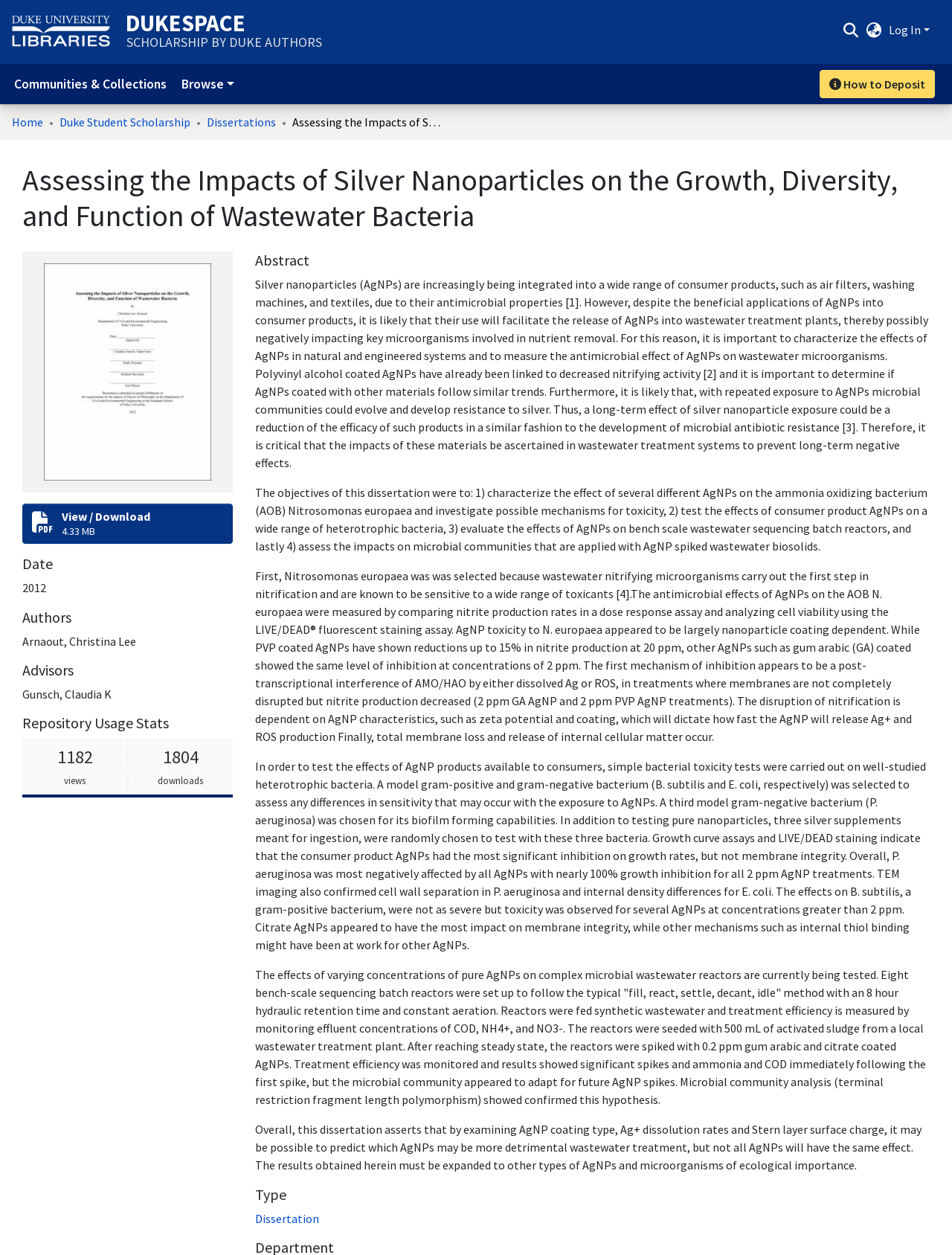Generate a comprehensive description of the contents of the webpage.

The webpage is a scholarly article titled "Assessing the Impacts of Silver Nanoparticles on the Growth, Diversity, and Function of Wastewater Bacteria". At the top, there is a navigation bar with links to "Communities & Collections", "Browse", and "How to Deposit". Below this, there is a breadcrumb navigation bar with links to "Home", "Duke Student Scholarship", and "Dissertations". 

On the left side, there is a user profile bar with a search box and a language switch button. On the right side, there is a link to "Log In". 

The main content of the webpage is divided into several sections. The first section displays a thumbnail image and a link to view or download a 4.33 MB file. Below this, there are sections for "Date", "Authors", and "Advisors", which display the relevant information. 

The next section is "Repository Usage Stats", which shows the number of views and downloads. Following this, there is an "Abstract" section, which summarizes the dissertation. The abstract discusses the increasing use of silver nanoparticles in consumer products and their potential impact on wastewater treatment systems. It also outlines the objectives of the dissertation, which include characterizing the effects of silver nanoparticles on wastewater microorganisms and evaluating their impacts on microbial communities.

The rest of the webpage is dedicated to the dissertation itself, which is divided into several sections. Each section discusses a different aspect of the research, including the effects of silver nanoparticles on ammonia-oxidizing bacteria, the toxicity of consumer product silver nanoparticles to heterotrophic bacteria, and the impacts of silver nanoparticles on bench-scale wastewater sequencing batch reactors. The dissertation concludes by asserting that the results obtained can be used to predict which silver nanoparticles may be more detrimental to wastewater treatment.